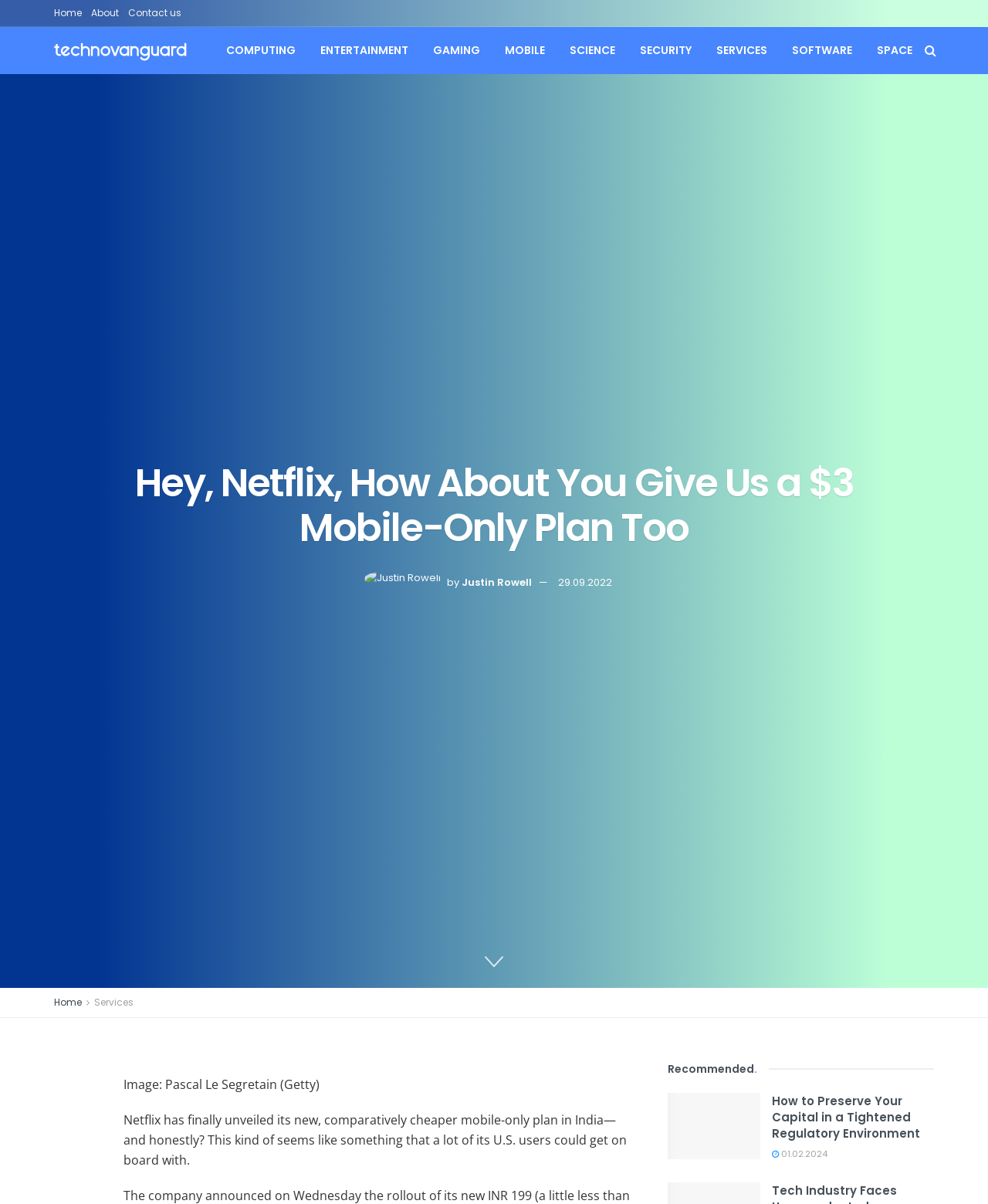Can you find the bounding box coordinates of the area I should click to execute the following instruction: "View the image of Justin Rowell"?

[0.368, 0.474, 0.446, 0.488]